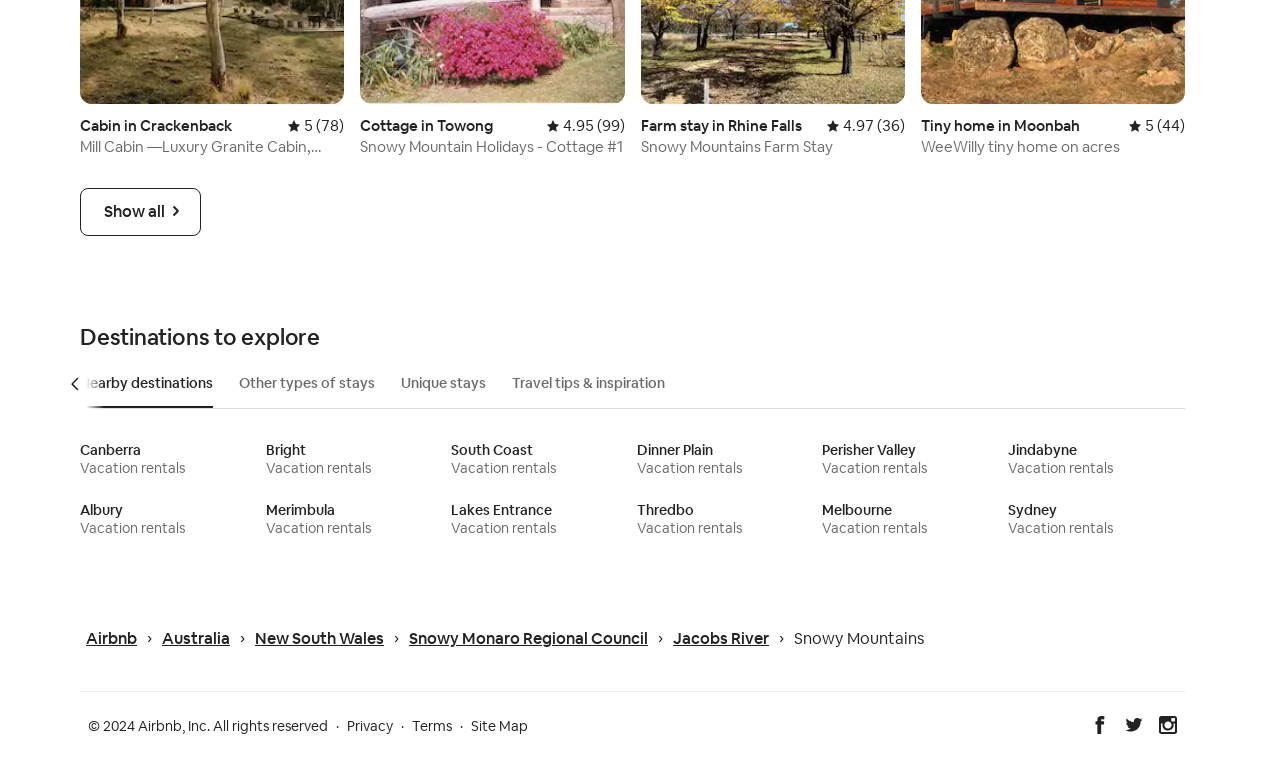What is the purpose of the 'Show all' link?
Based on the screenshot, give a detailed explanation to answer the question.

The 'Show all' link is located near the 'Destinations to explore' heading, and it is likely that clicking this link will display all the destinations listed on the webpage.